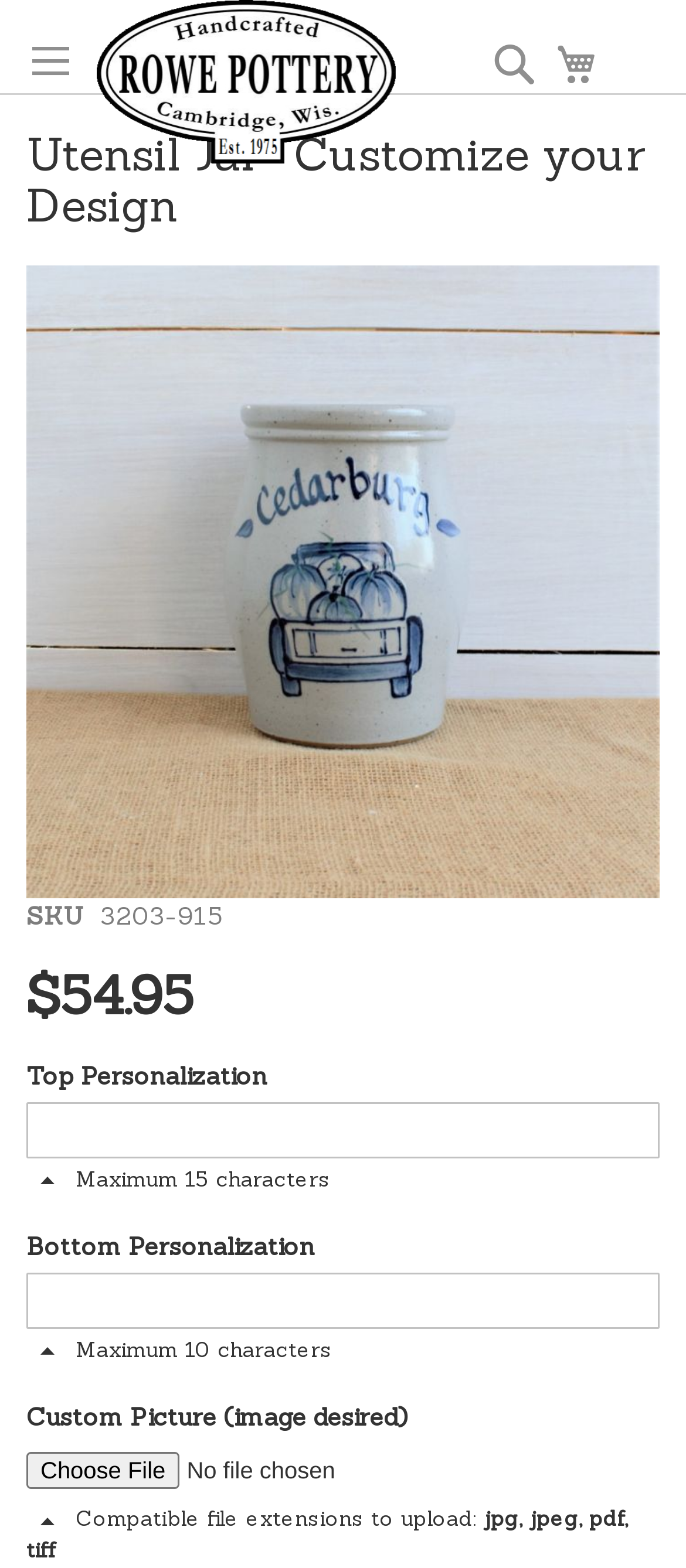Determine the primary headline of the webpage.

Utensil Jar- Customize your Design